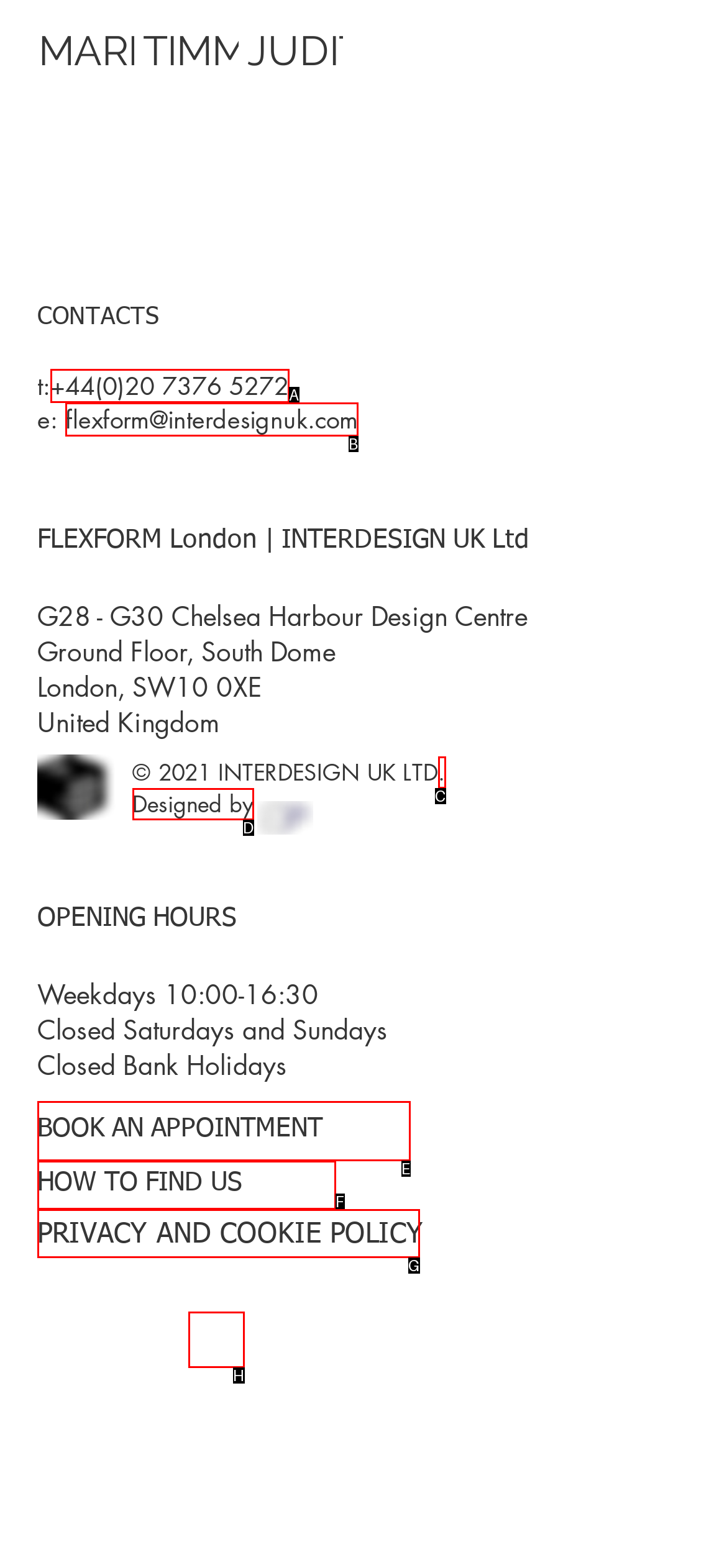From the provided options, which letter corresponds to the element described as: HOW TO FIND US
Answer with the letter only.

F